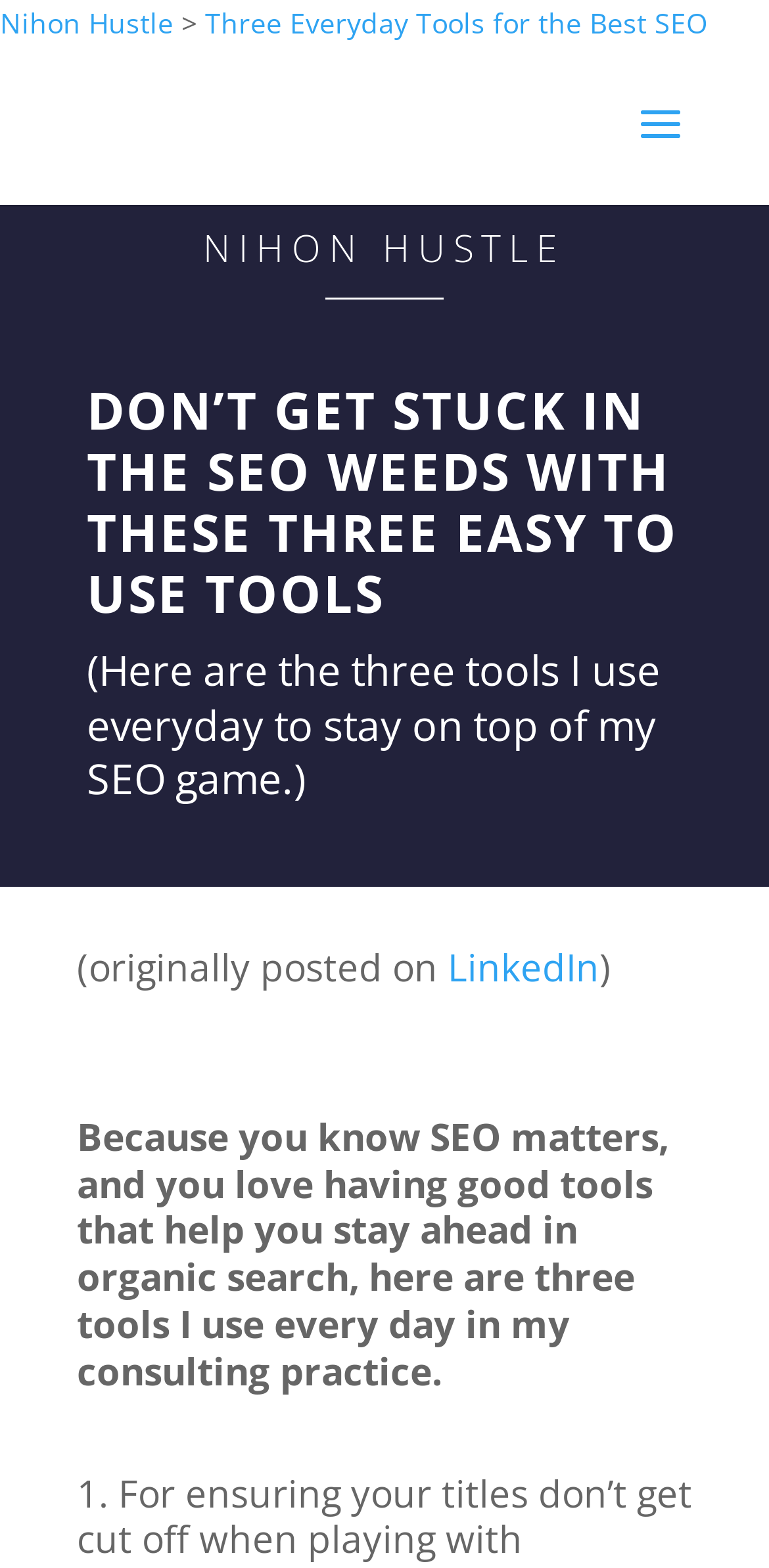Please give a concise answer to this question using a single word or phrase: 
What is the purpose of the tools?

To stay ahead in organic search